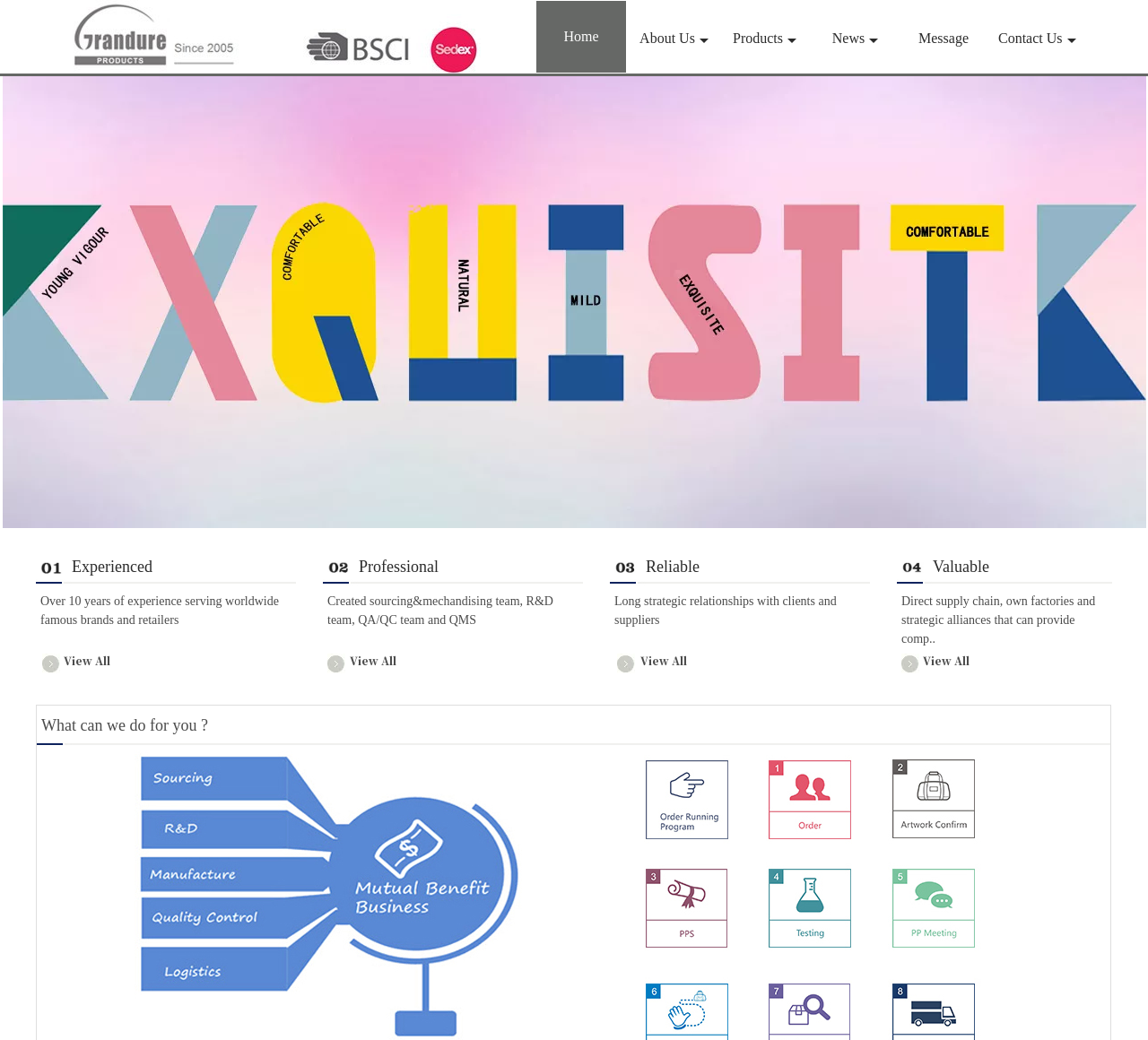Determine the bounding box coordinates for the area that needs to be clicked to fulfill this task: "View the shopping cart". The coordinates must be given as four float numbers between 0 and 1, i.e., [left, top, right, bottom].

None